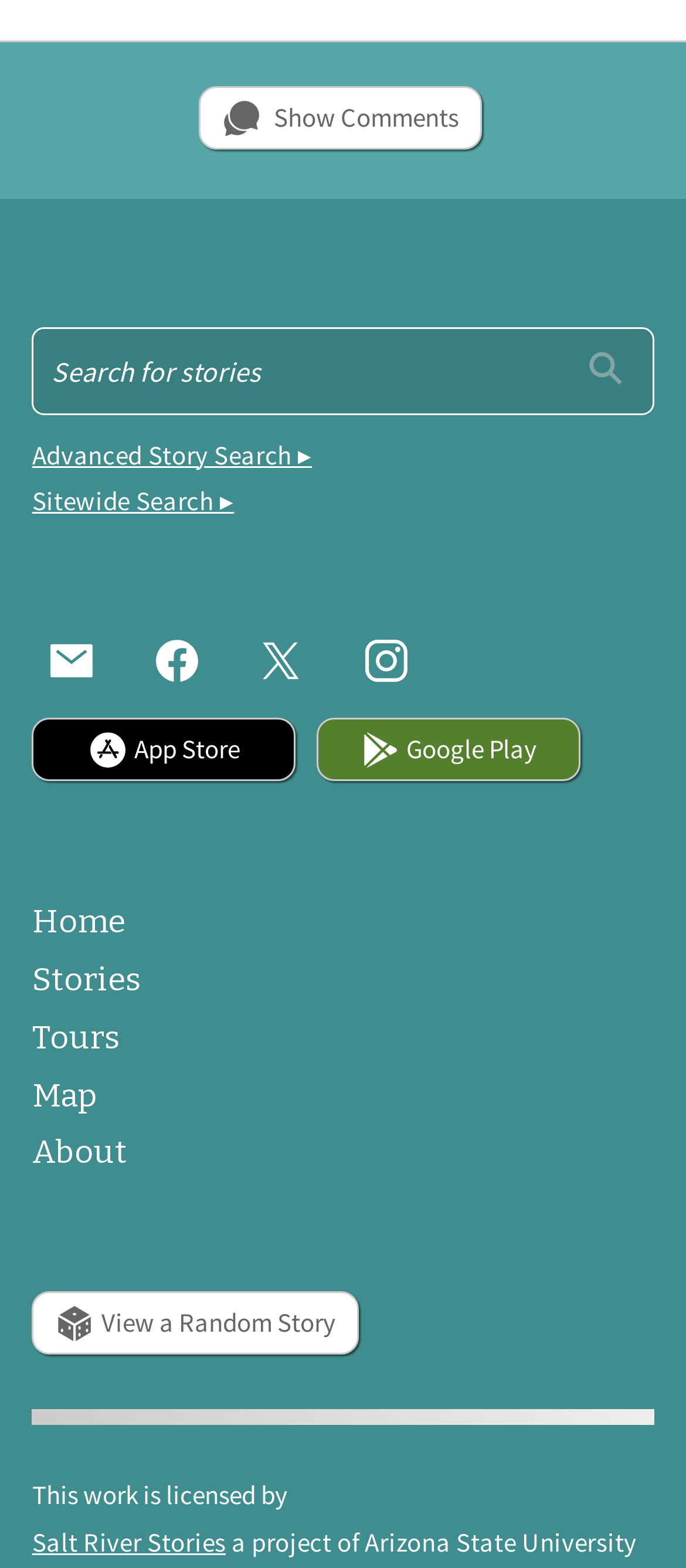Provide the bounding box coordinates for the UI element that is described by this text: "Consultancy". The coordinates should be in the form of four float numbers between 0 and 1: [left, top, right, bottom].

None